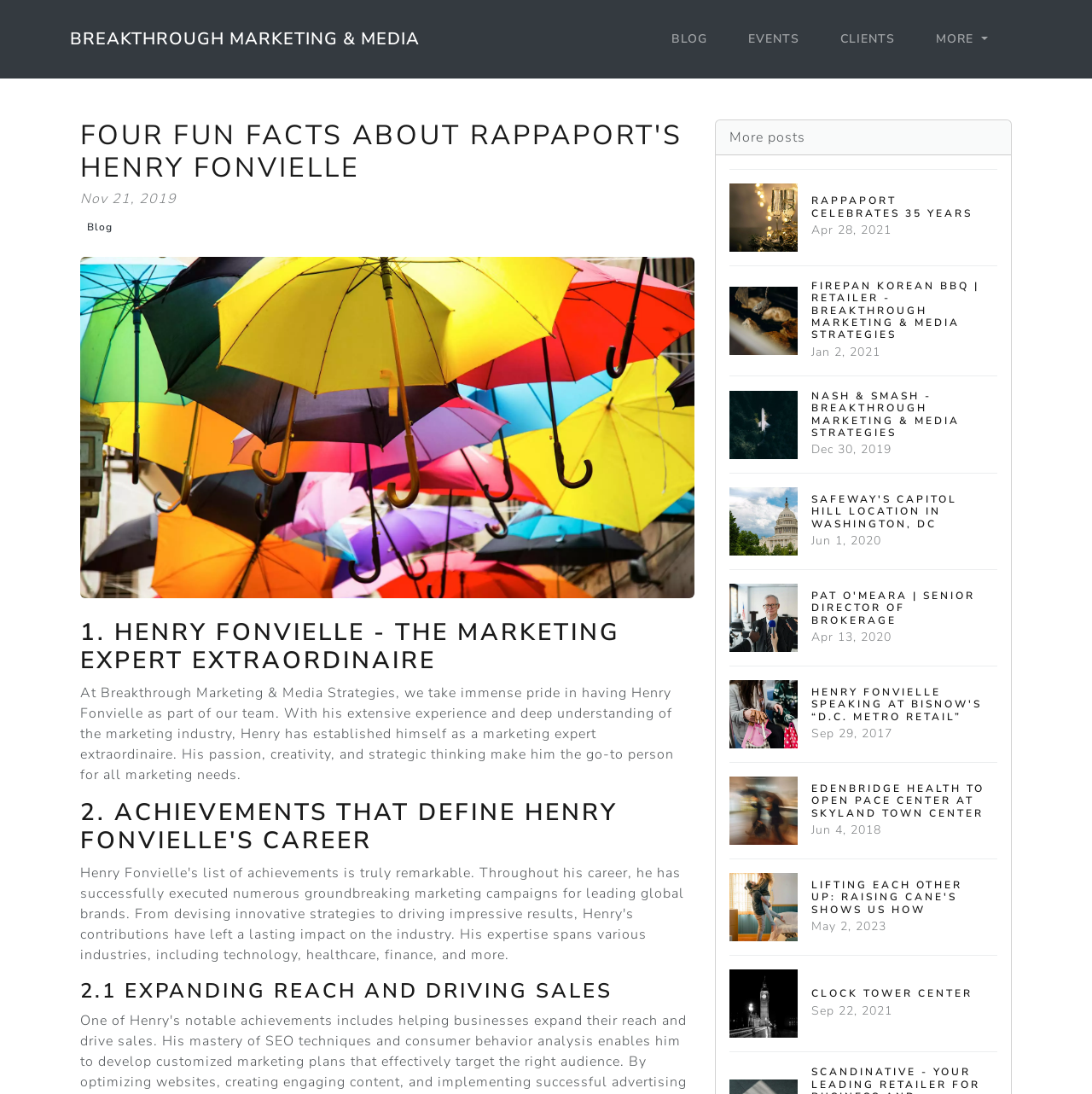Answer in one word or a short phrase: 
What is the title of the second fun fact?

ACHIEVEMENTS THAT DEFINE HENRY FONVIELLE'S CAREER